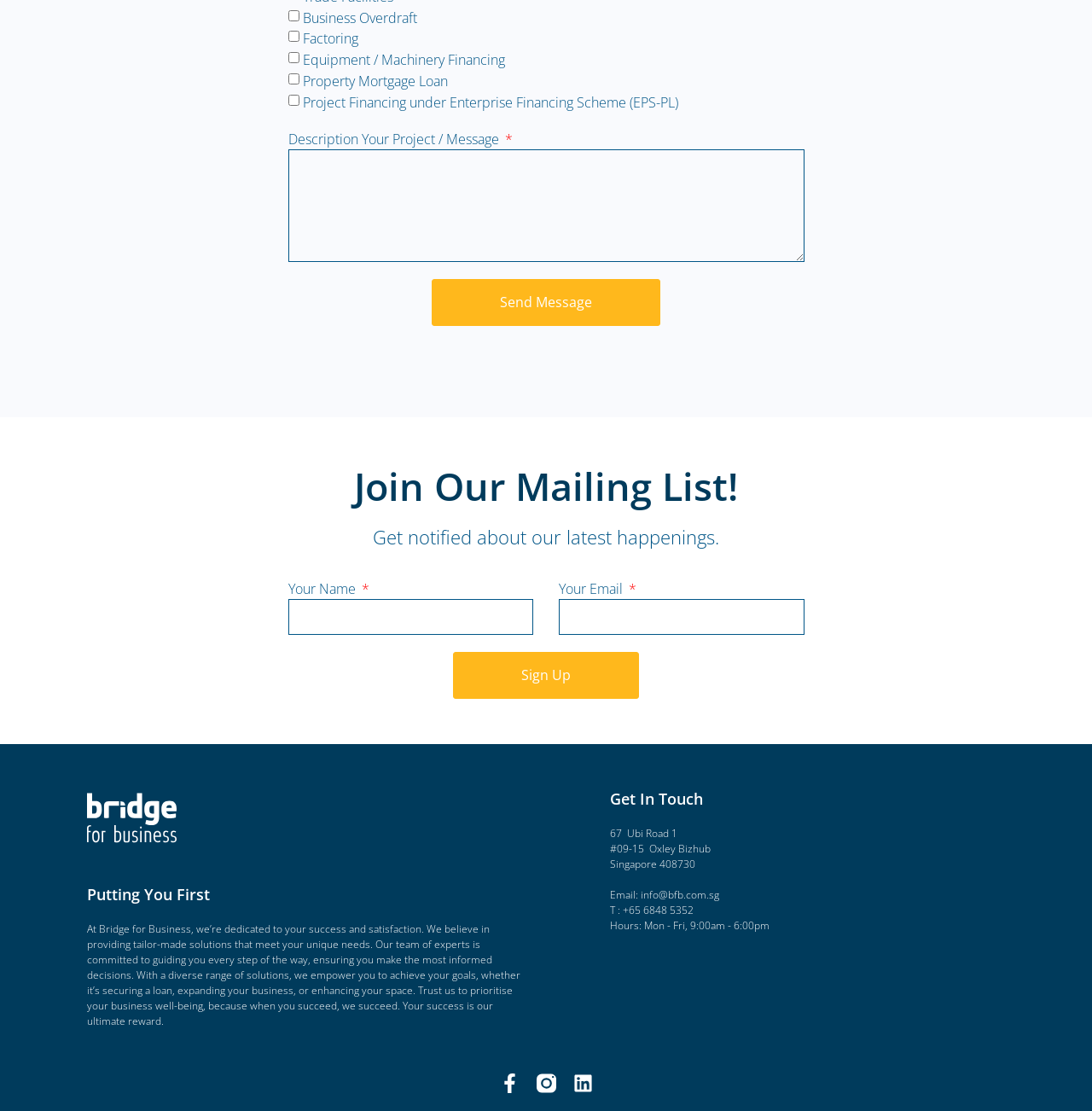Please identify the bounding box coordinates of the clickable region that I should interact with to perform the following instruction: "Click Send Message". The coordinates should be expressed as four float numbers between 0 and 1, i.e., [left, top, right, bottom].

[0.396, 0.251, 0.604, 0.293]